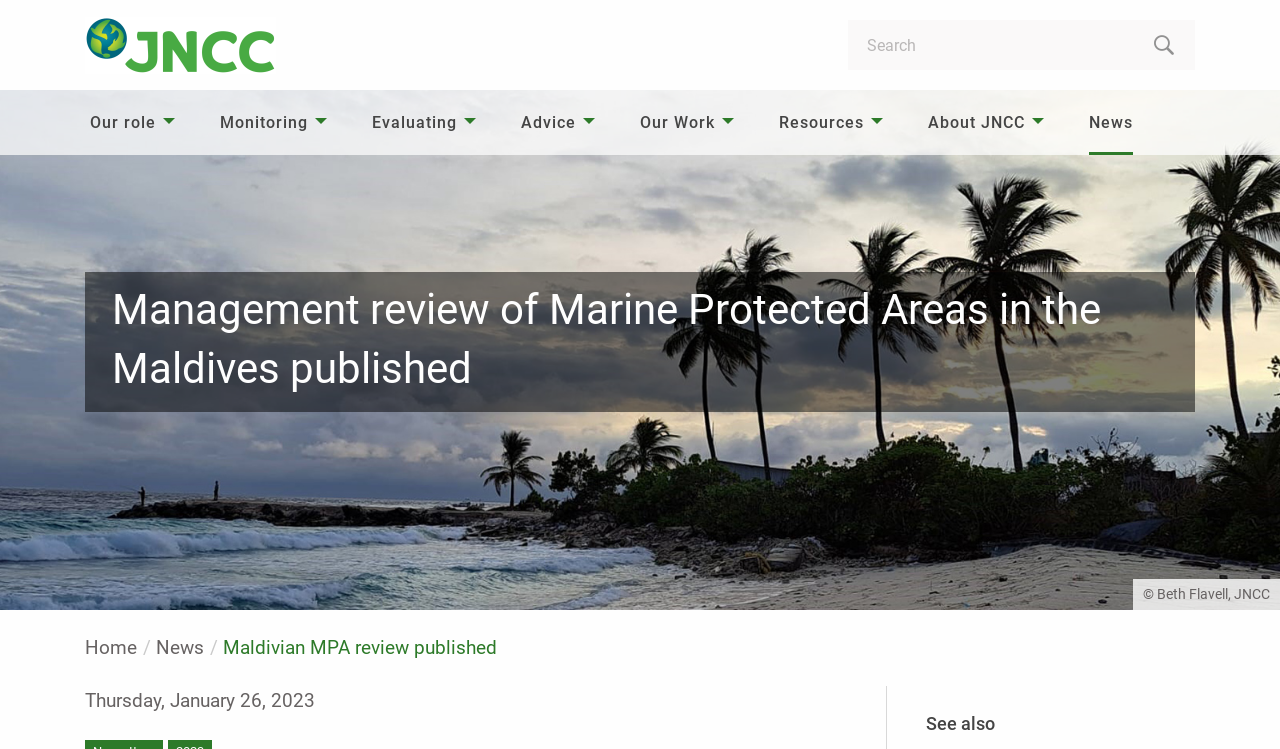Please identify the bounding box coordinates of the element that needs to be clicked to execute the following command: "Search for something". Provide the bounding box using four float numbers between 0 and 1, formatted as [left, top, right, bottom].

[0.662, 0.027, 0.885, 0.093]